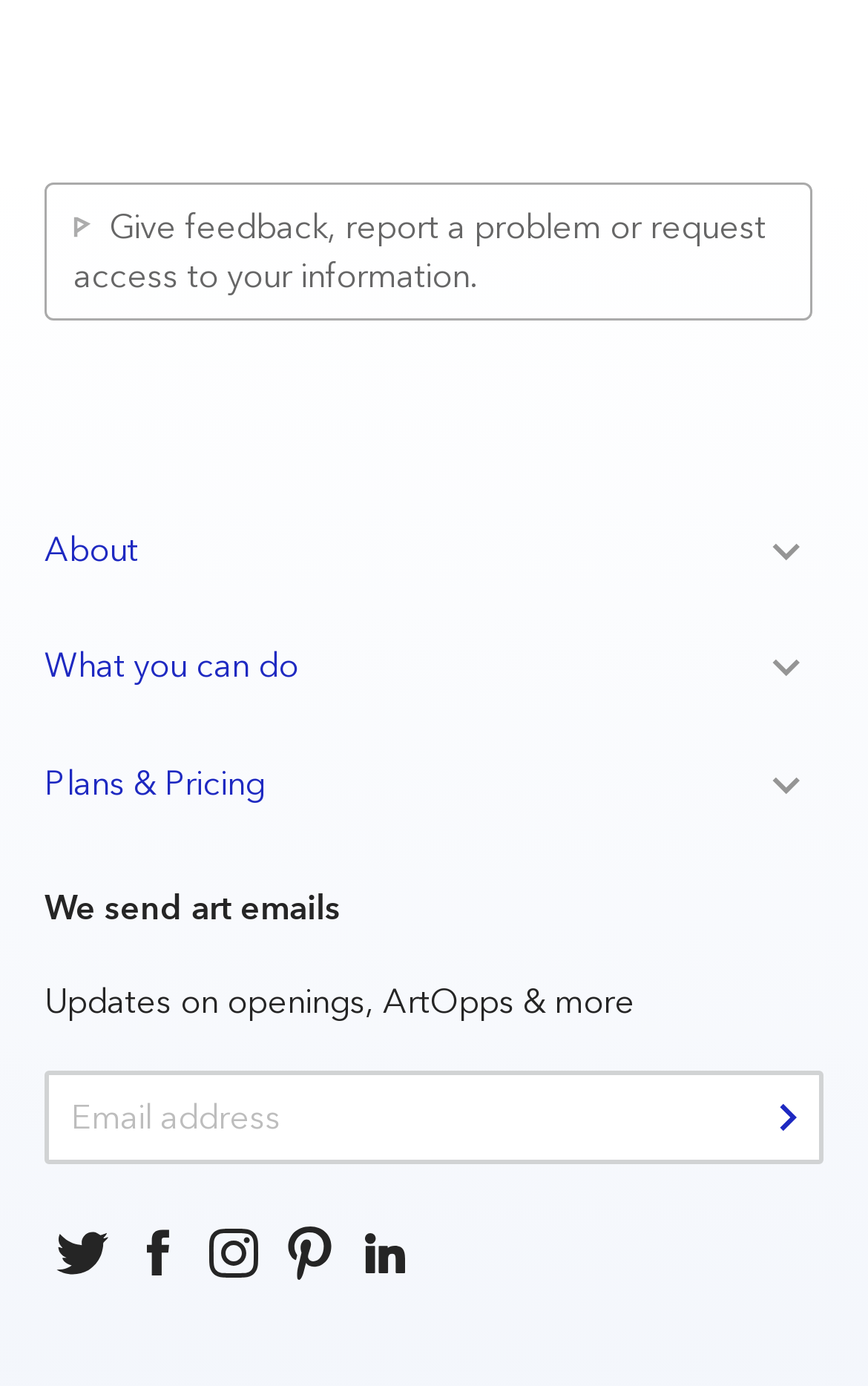Refer to the screenshot and answer the following question in detail:
What is the purpose of the textbox?

The textbox is labeled 'We send art emails' and is located below the text 'We send art emails' and 'Updates on openings, ArtOpps & more'. This suggests that the textbox is used to input an email address to receive art-related emails.